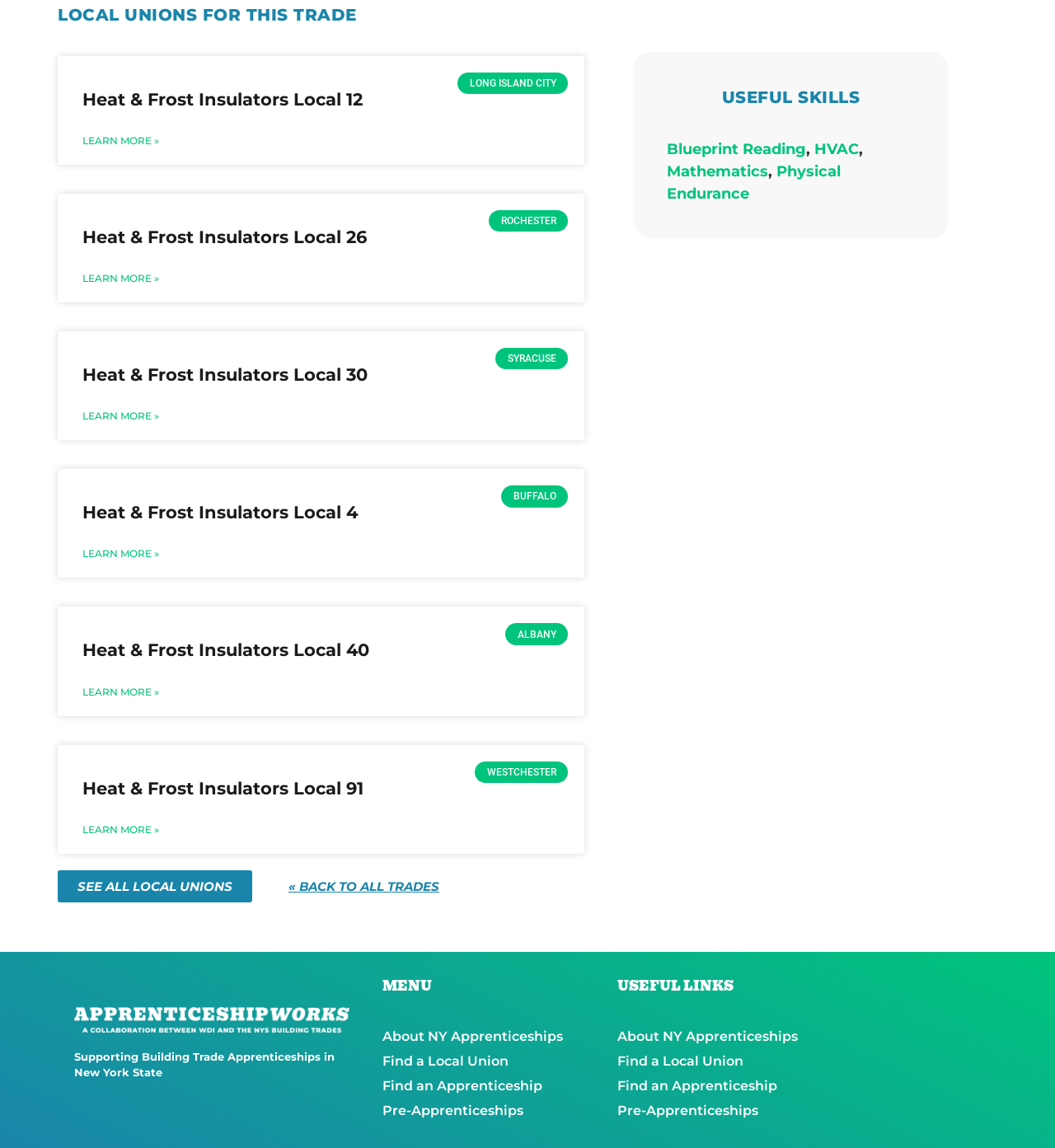Determine the bounding box coordinates of the clickable element to complete this instruction: "Learn more about Blueprint Reading". Provide the coordinates in the format of four float numbers between 0 and 1, [left, top, right, bottom].

[0.632, 0.122, 0.764, 0.138]